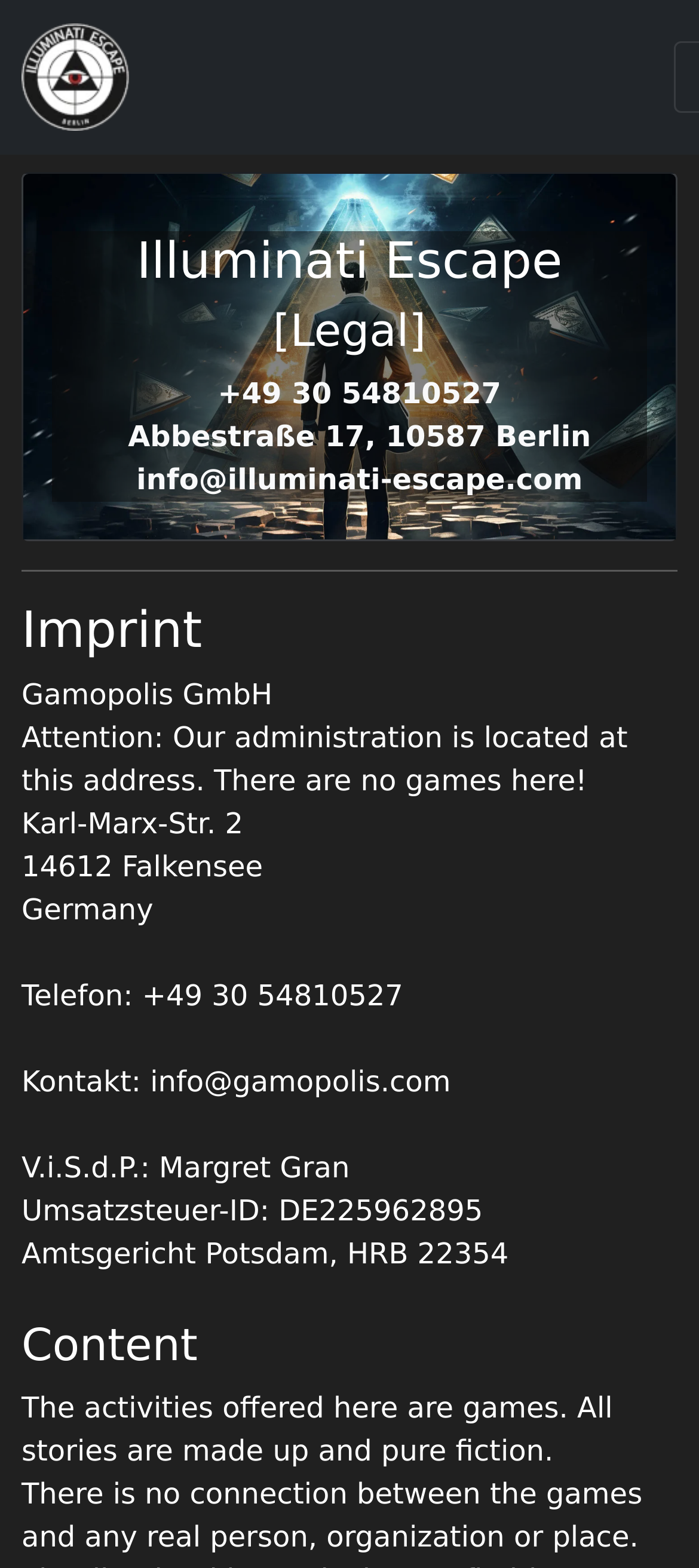What is the phone number?
Based on the image, respond with a single word or phrase.

+49 30 54810527